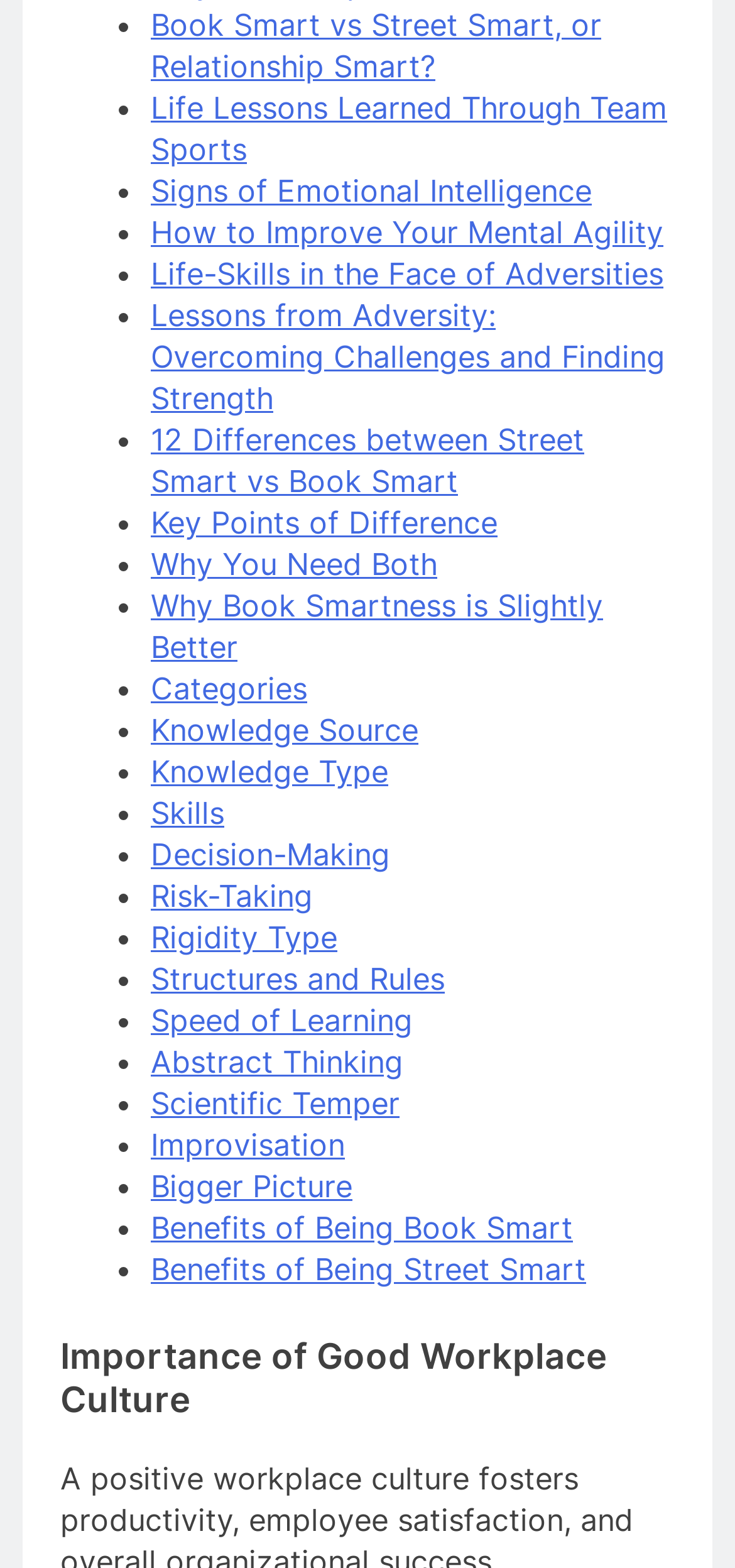Provide a short, one-word or phrase answer to the question below:
What is the topic of the last link on the webpage?

Benefits of Being Street Smart